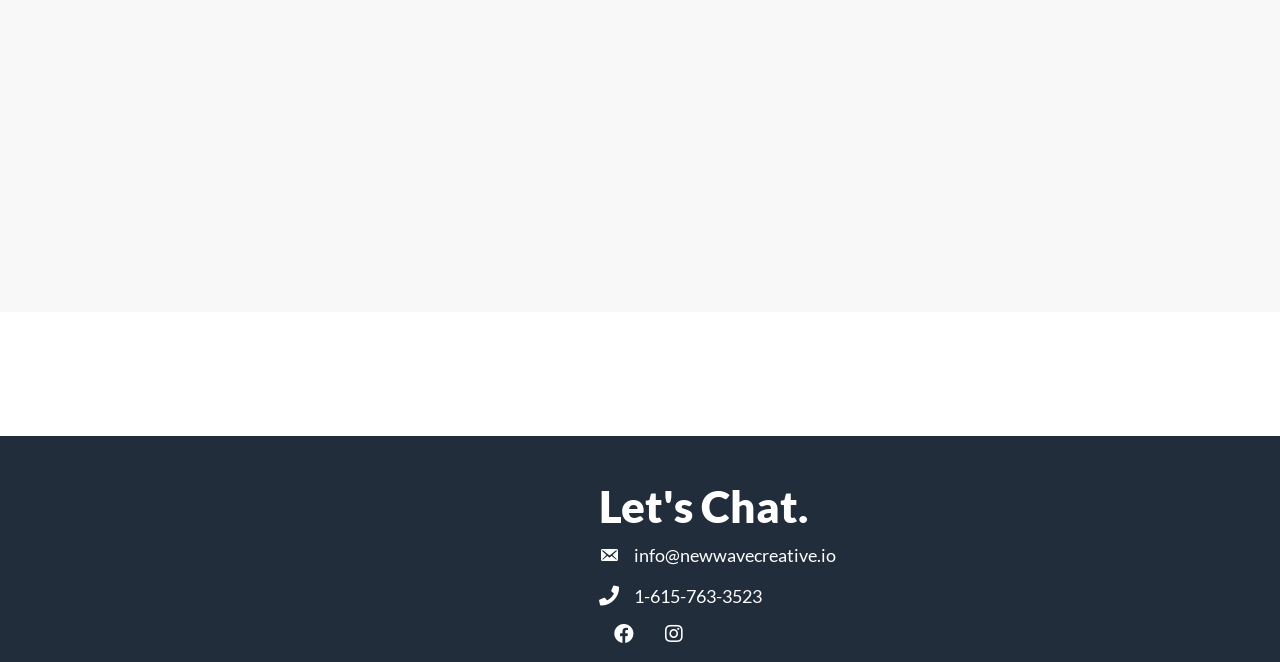Provide a brief response to the question below using one word or phrase:
What is the purpose of the 'Visit Site' link?

To visit the KSA Martial Academy site